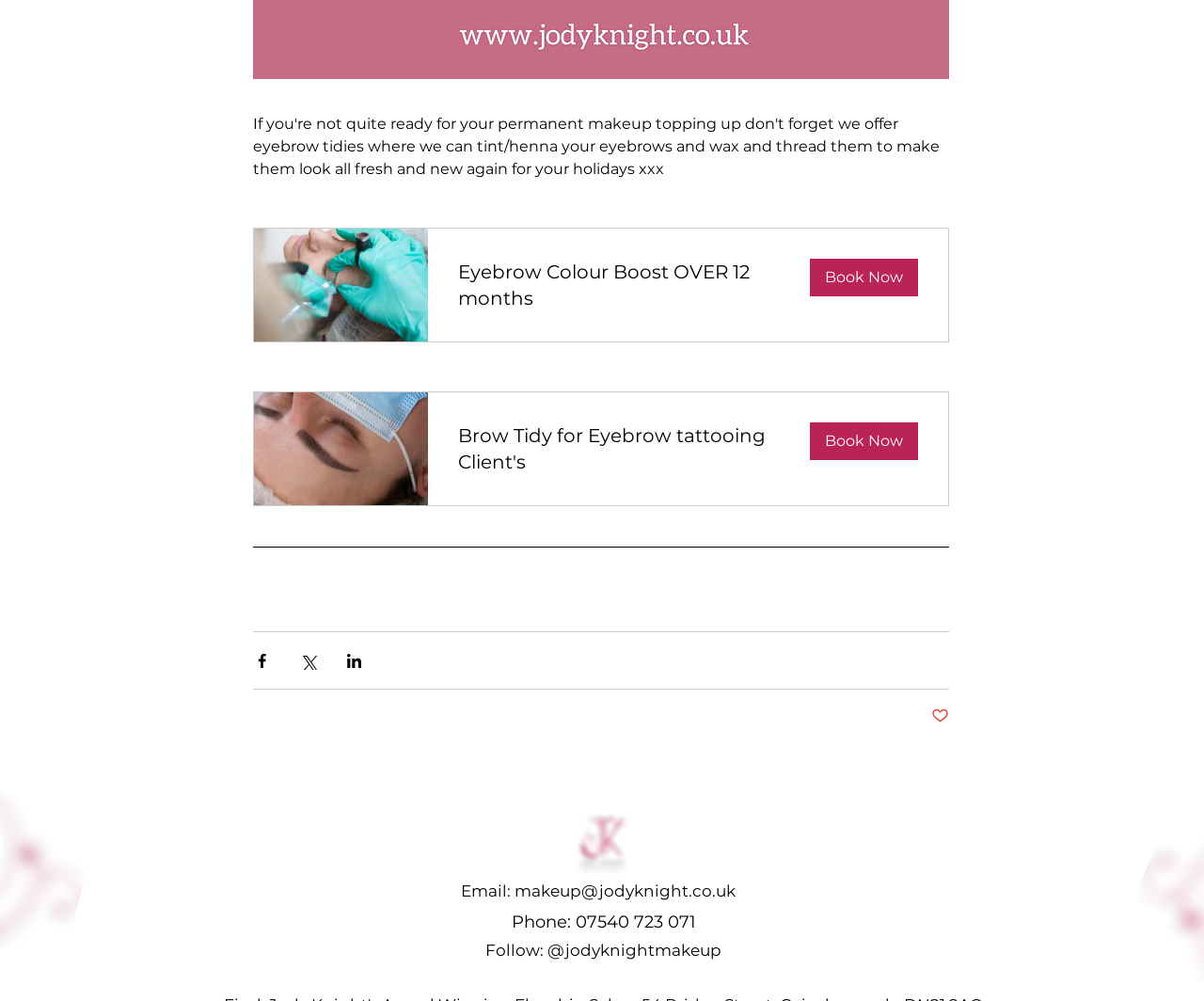Determine the bounding box for the UI element that matches this description: "aria-label="Instagram"".

[0.512, 0.964, 0.53, 0.986]